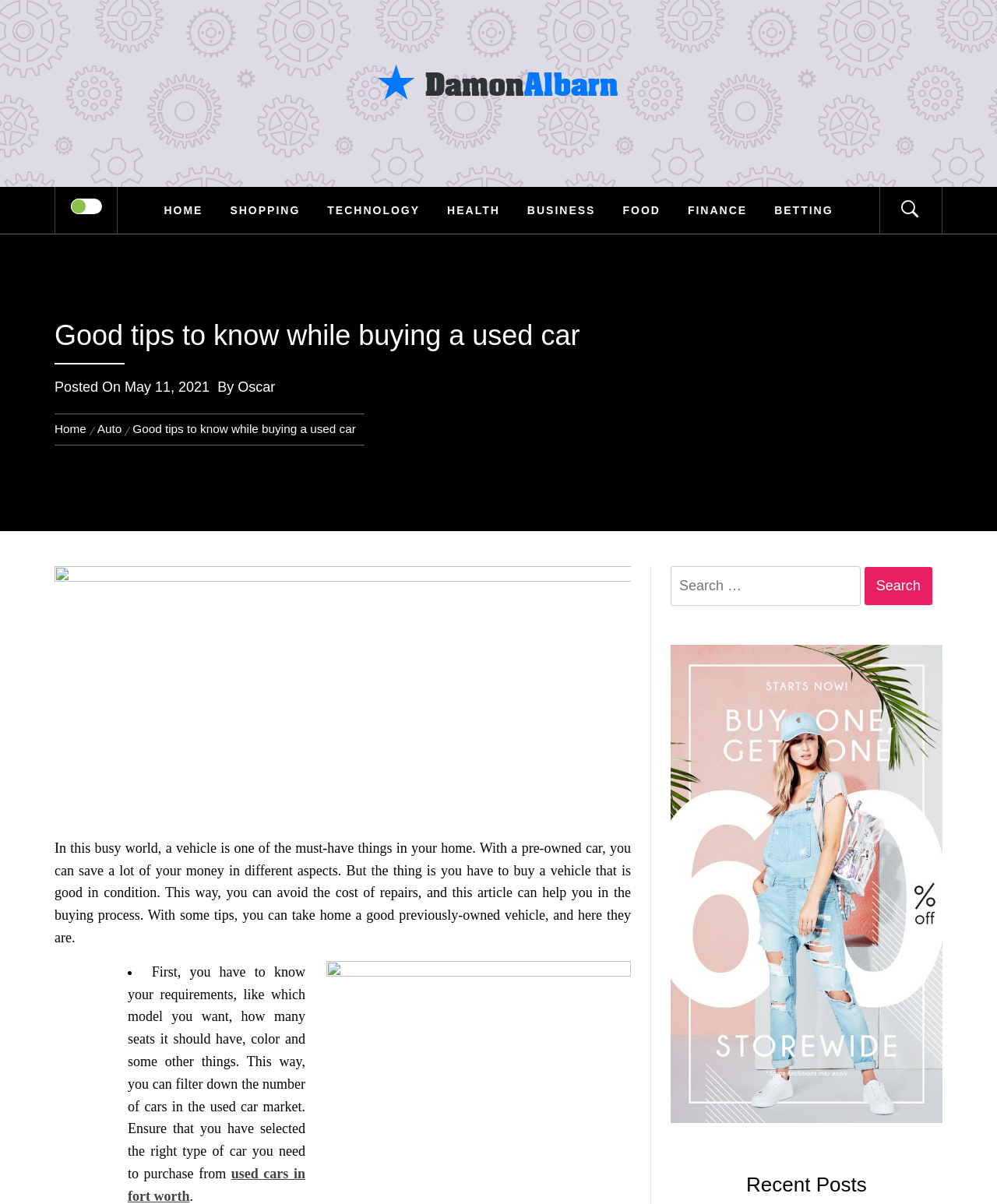Determine the bounding box coordinates of the clickable region to execute the instruction: "Read the article by Oscar". The coordinates should be four float numbers between 0 and 1, denoted as [left, top, right, bottom].

[0.238, 0.315, 0.276, 0.328]